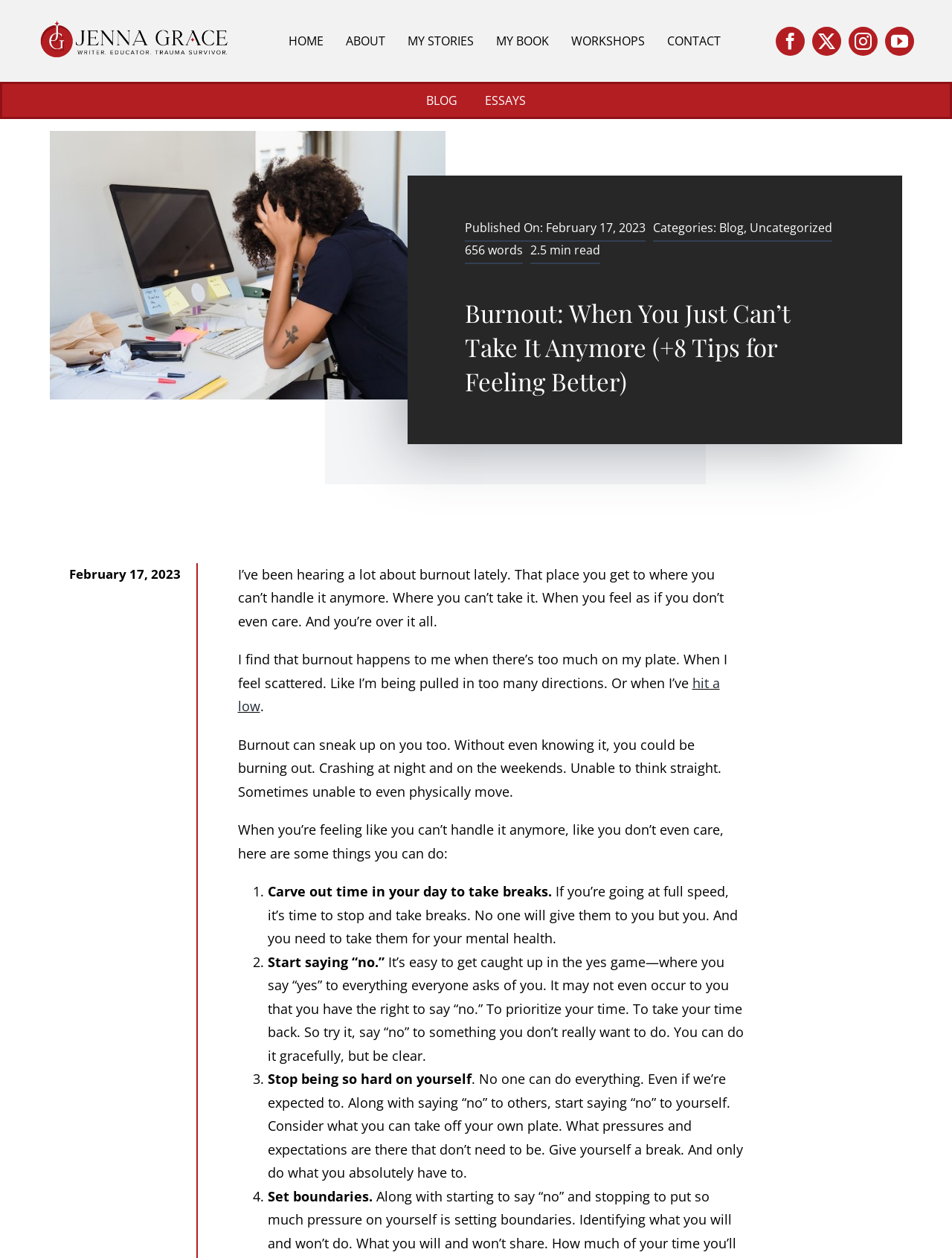Please predict the bounding box coordinates of the element's region where a click is necessary to complete the following instruction: "visit facebook page". The coordinates should be represented by four float numbers between 0 and 1, i.e., [left, top, right, bottom].

[0.815, 0.021, 0.845, 0.044]